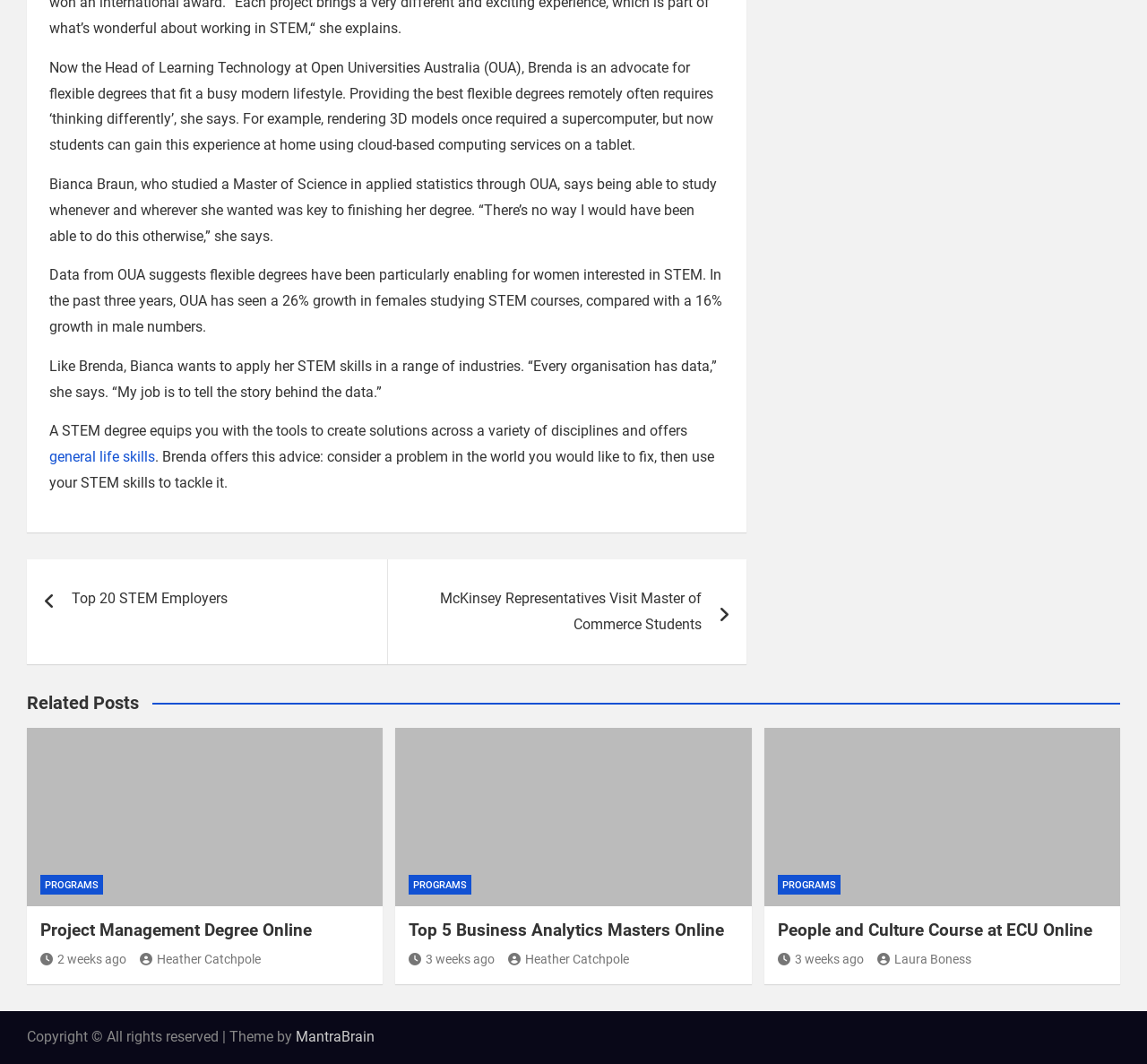Determine the bounding box coordinates of the clickable region to follow the instruction: "View 'Project Management Degree Online'".

[0.035, 0.864, 0.322, 0.885]